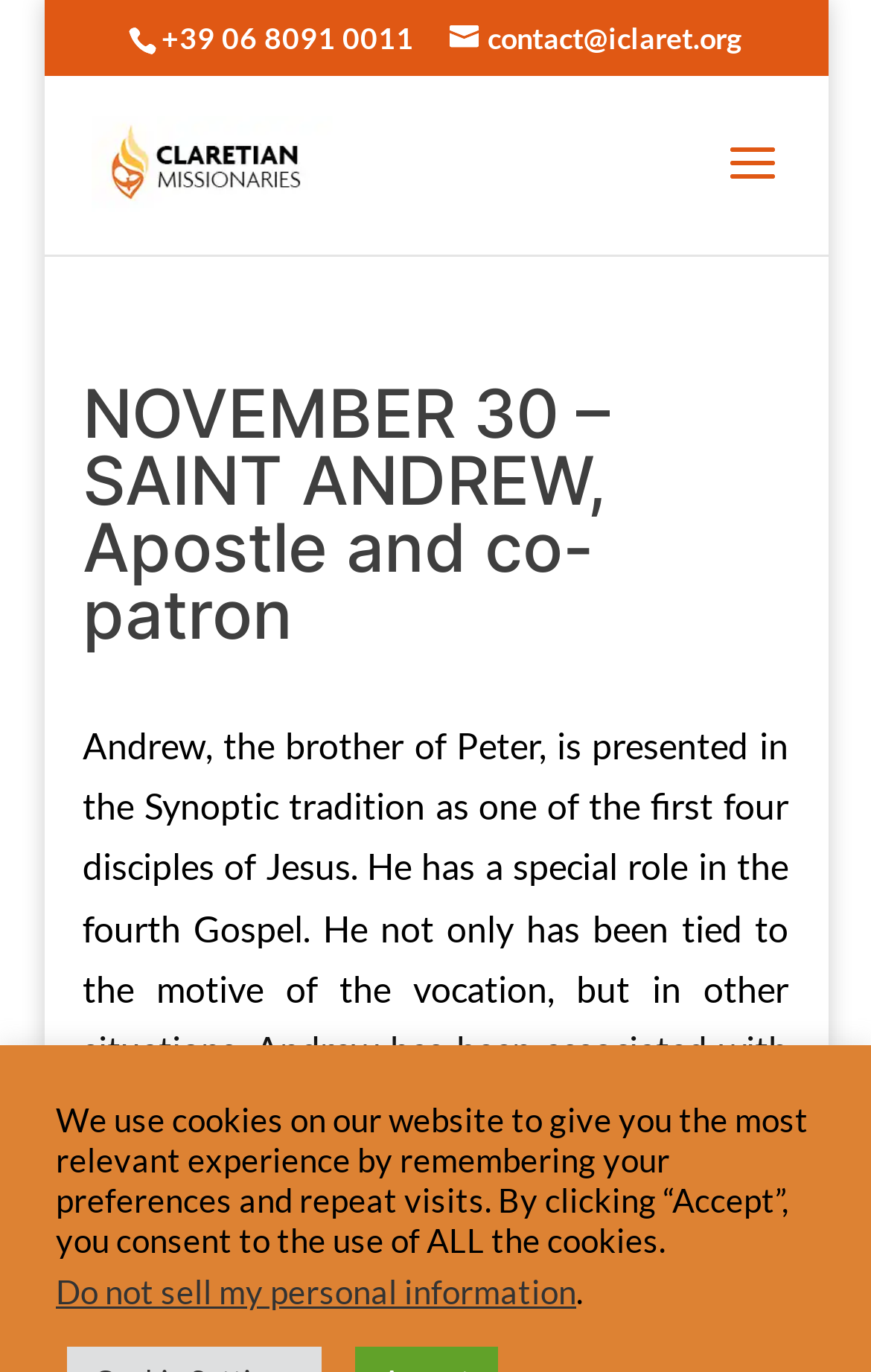What is the name of the organization associated with the image?
Look at the screenshot and give a one-word or phrase answer.

Claretian Missionaries